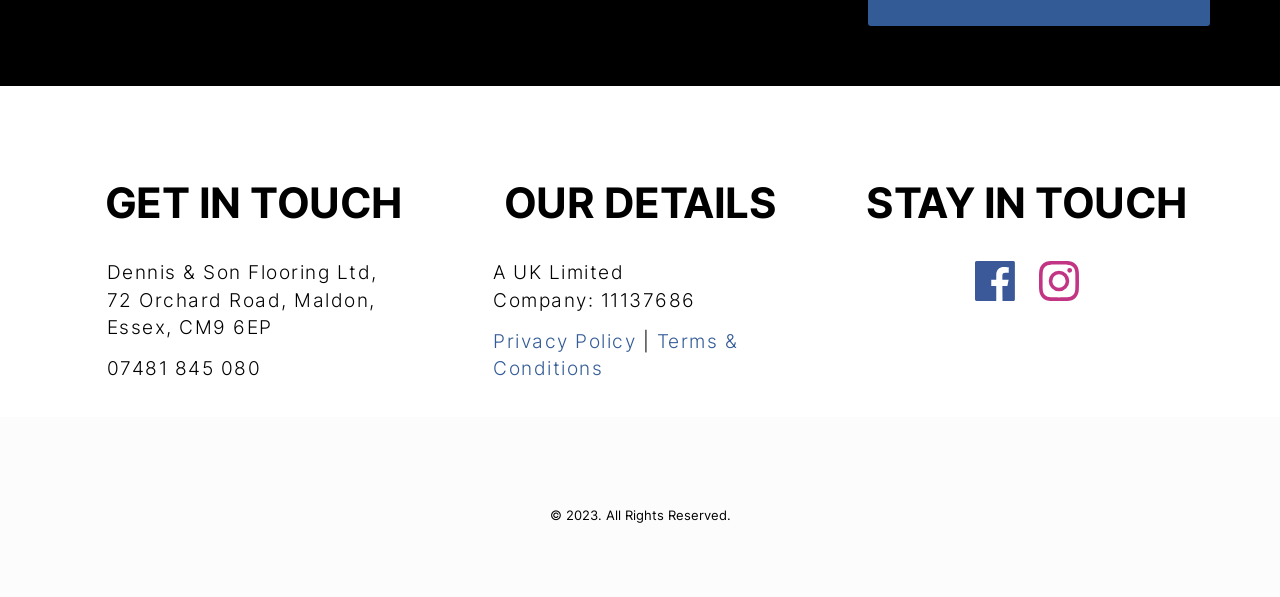What is the company registration number?
Answer the question with just one word or phrase using the image.

11137686